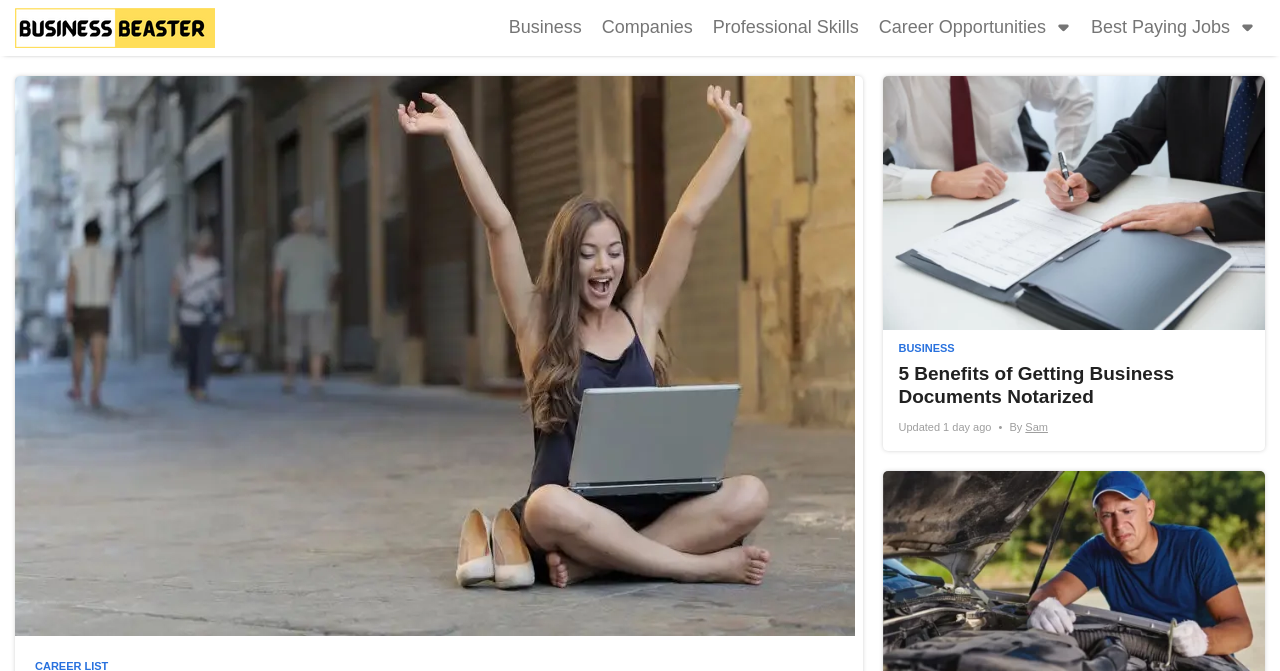Using a single word or phrase, answer the following question: 
Who is the author of the latest article?

Sam